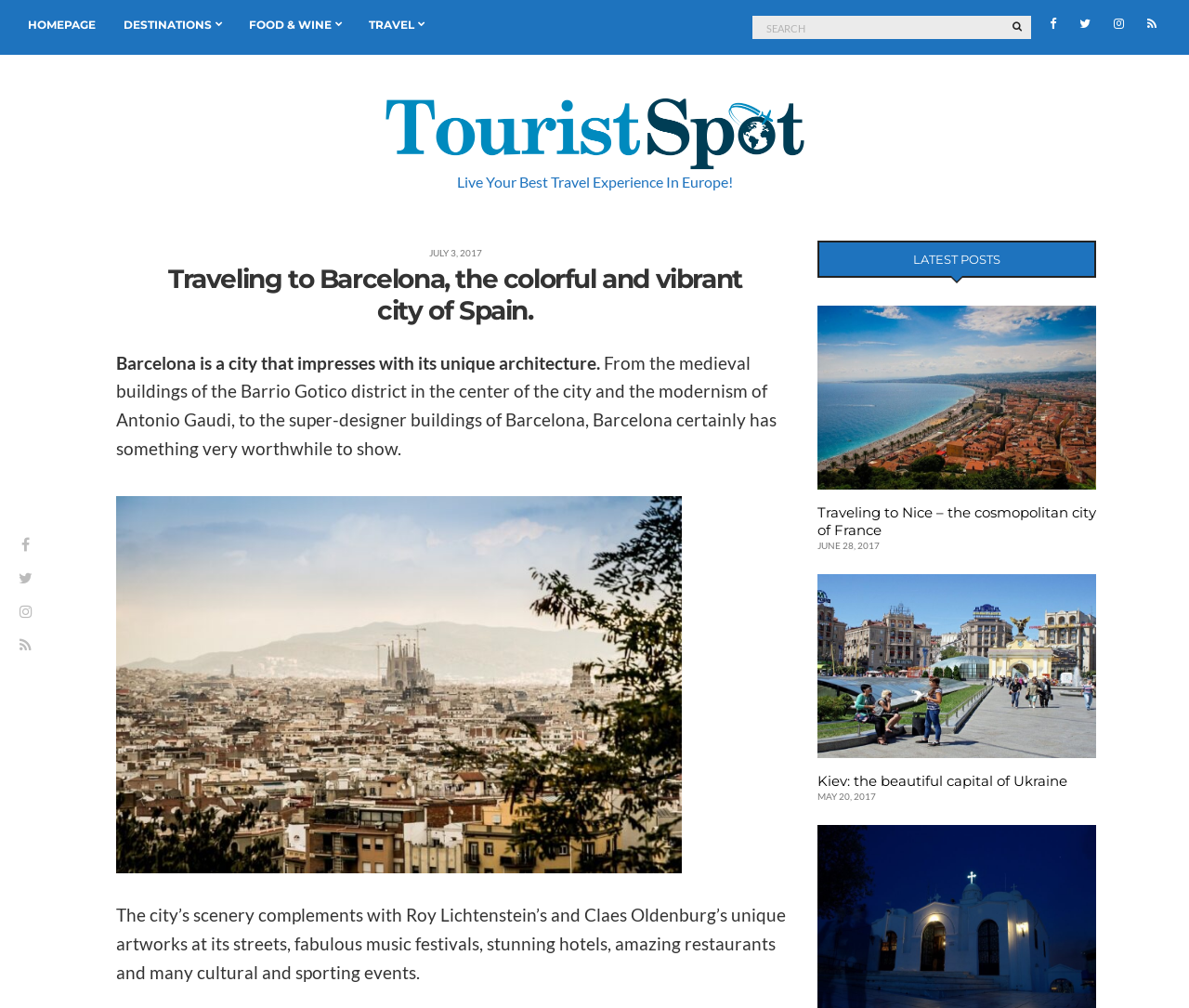Respond to the following question with a brief word or phrase:
How many latest posts are displayed on the webpage?

2